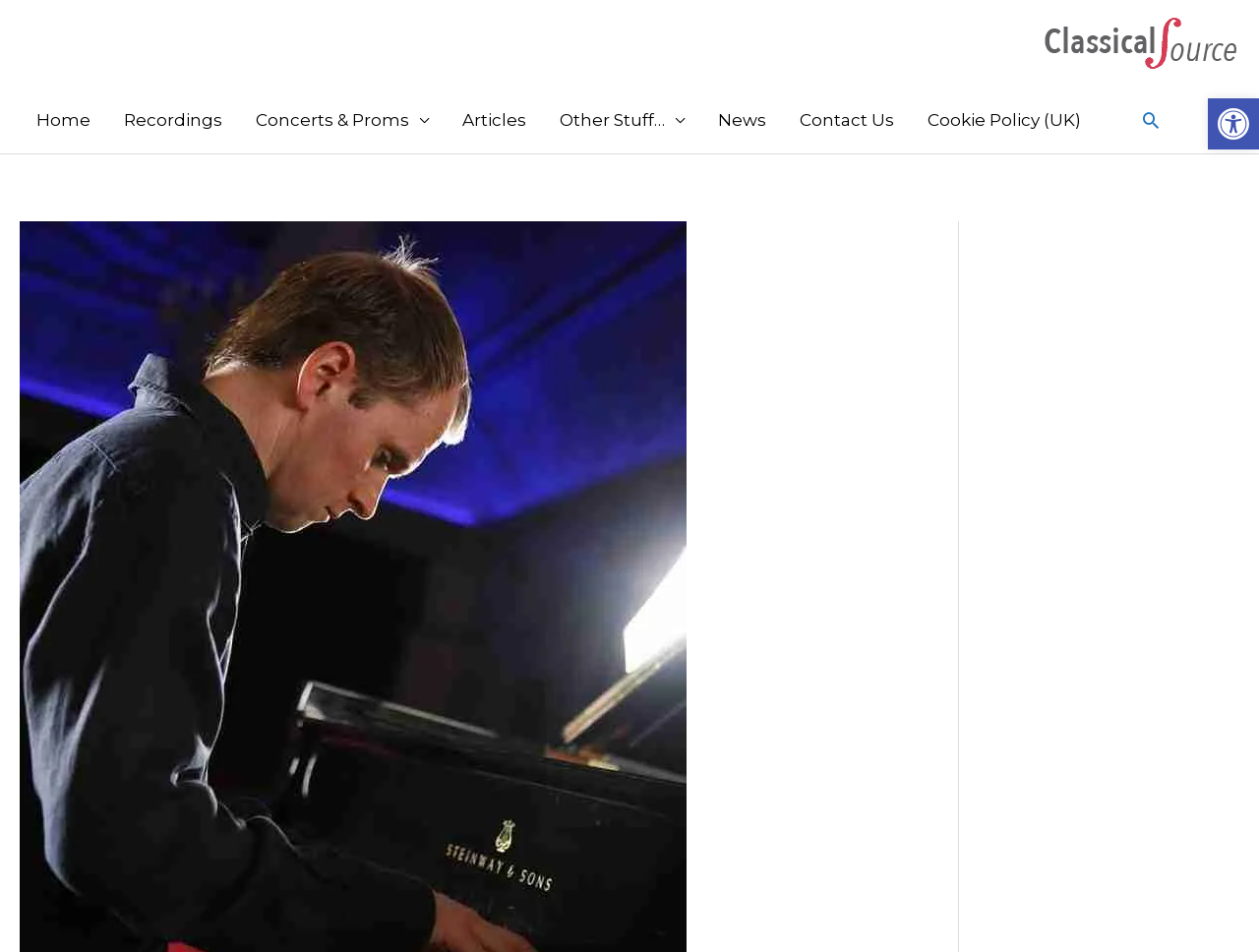Use the information in the screenshot to answer the question comprehensively: What is the purpose of the icon at the top right corner?

I inferred the answer by looking at the image element with the description 'Accessibility Tools' at the top right corner of the webpage, which is likely to be an icon for accessibility tools.